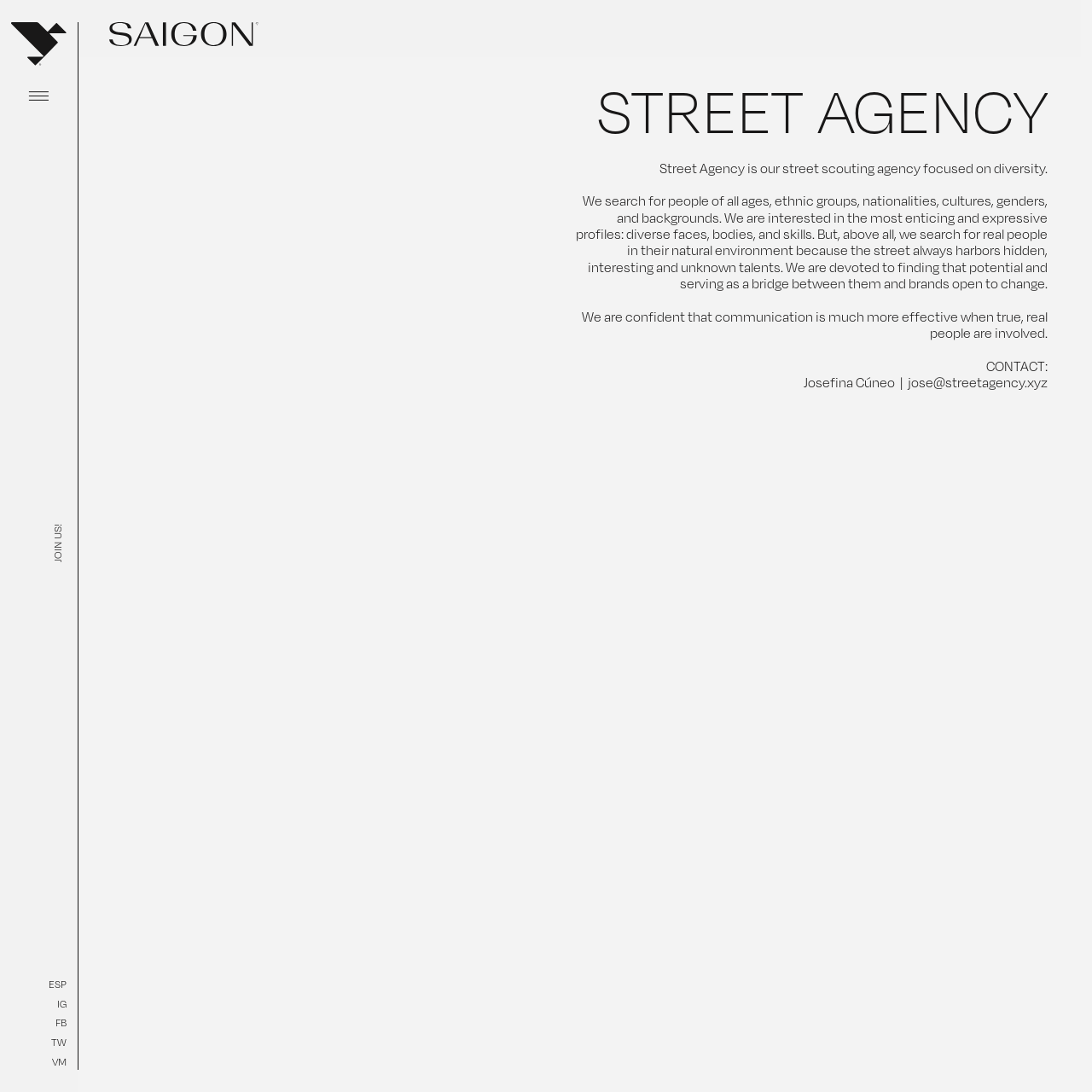Find the bounding box coordinates of the area that needs to be clicked in order to achieve the following instruction: "Follow us on Facebook". The coordinates should be specified as four float numbers between 0 and 1, i.e., [left, top, right, bottom].

None